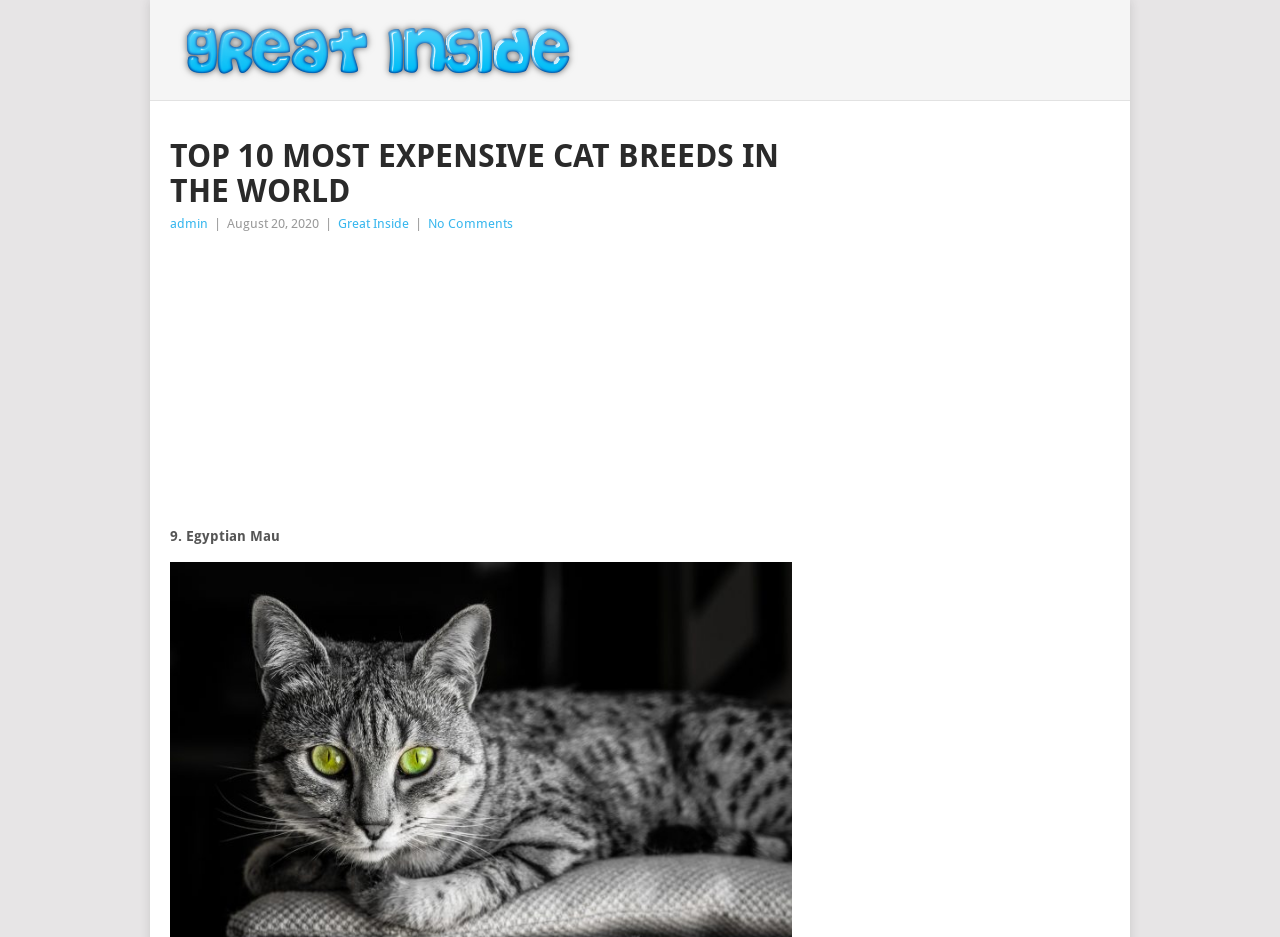Bounding box coordinates must be specified in the format (top-left x, top-left y, bottom-right x, bottom-right y). All values should be floating point numbers between 0 and 1. What are the bounding box coordinates of the UI element described as: Healthy Food

None